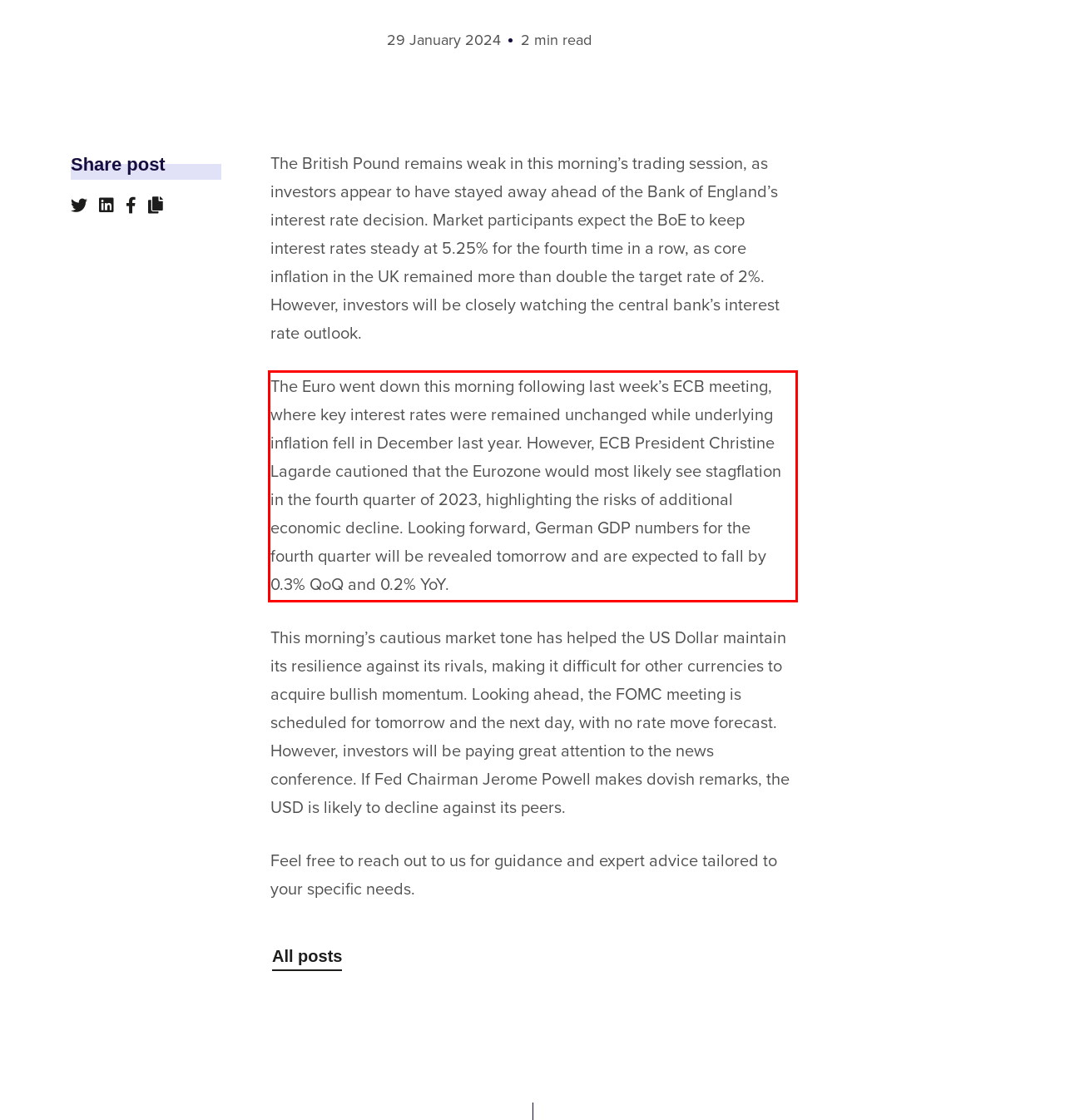Within the provided webpage screenshot, find the red rectangle bounding box and perform OCR to obtain the text content.

The Euro went down this morning following last week’s ECB meeting, where key interest rates were remained unchanged while underlying inflation fell in December last year. However, ECB President Christine Lagarde cautioned that the Eurozone would most likely see stagflation in the fourth quarter of 2023, highlighting the risks of additional economic decline. Looking forward, German GDP numbers for the fourth quarter will be revealed tomorrow and are expected to fall by 0.3% QoQ and 0.2% YoY.